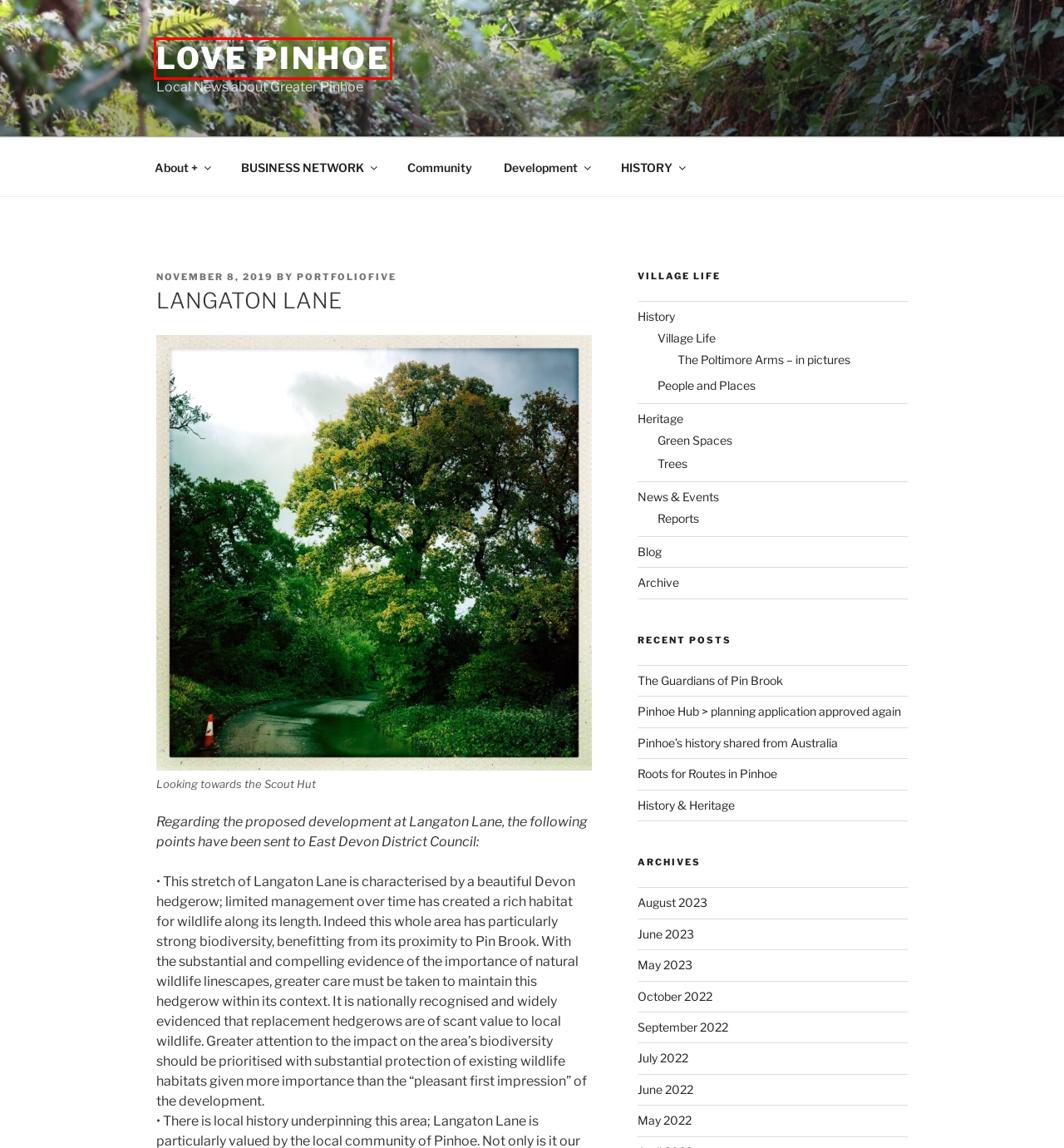Analyze the screenshot of a webpage with a red bounding box and select the webpage description that most accurately describes the new page resulting from clicking the element inside the red box. Here are the candidates:
A. Development – Love Pinhoe
B. Pinhoe’s history shared from Australia – Love Pinhoe
C. Green Spaces – Love Pinhoe
D. Meetings – Love Pinhoe
E. Trees – Love Pinhoe
F. Welcome – Love Pinhoe
G. Love Pinhoe – Local News about Greater Pinhoe
H. June 2022 – Love Pinhoe

G